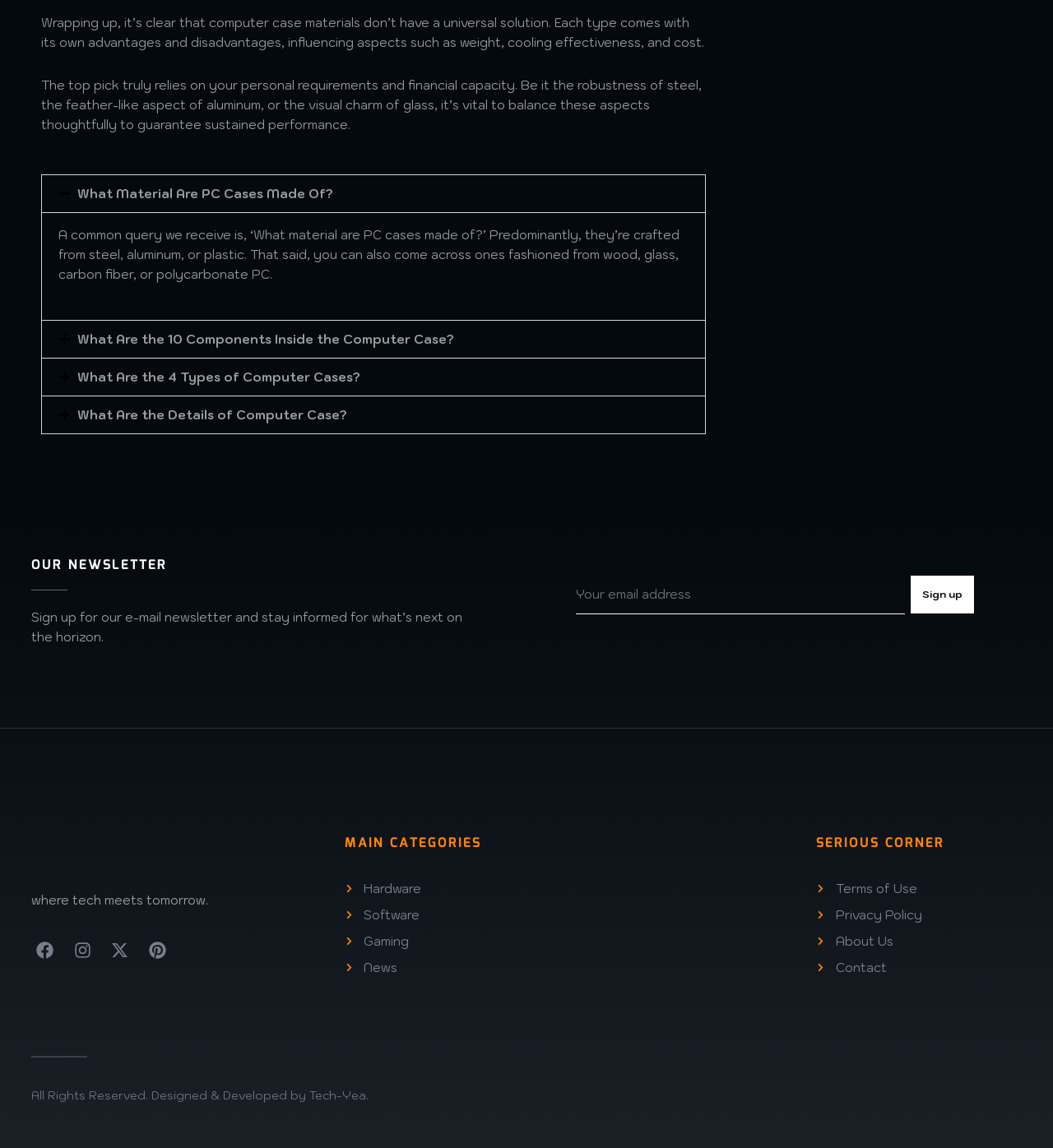Respond with a single word or phrase for the following question: 
What is the main topic of the webpage?

Computer cases